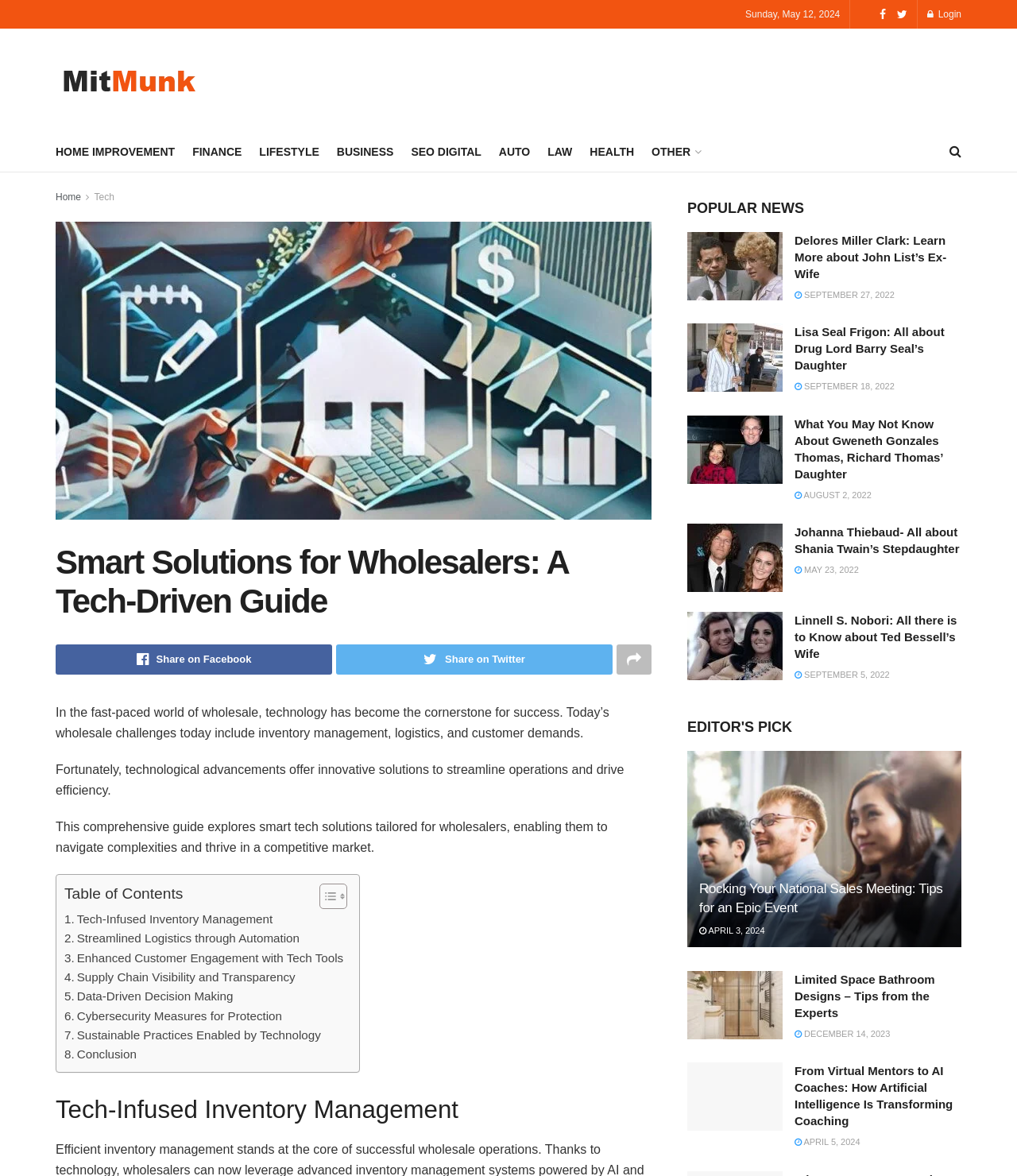Please find and generate the text of the main header of the webpage.

Smart Solutions for Wholesalers: A Tech-Driven Guide